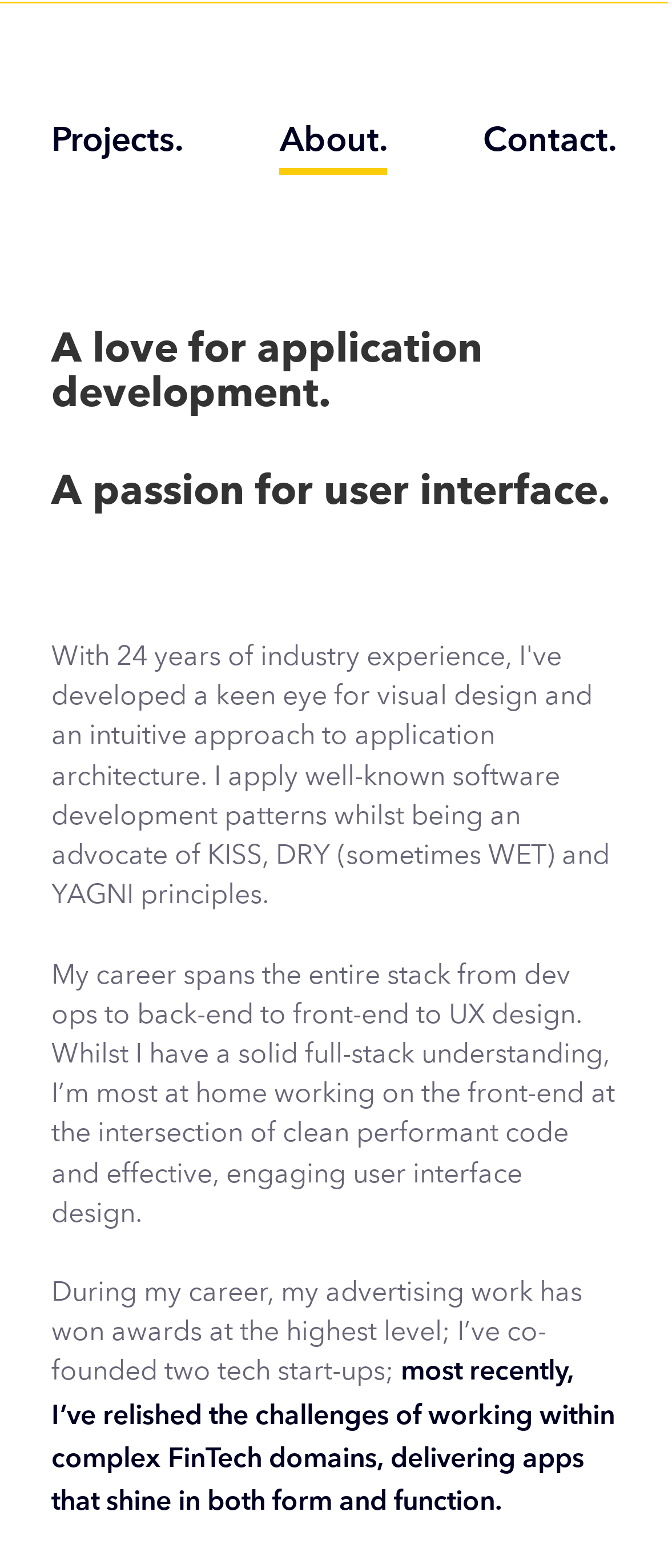Provide the bounding box coordinates of the HTML element described as: "Oval Coriolis Flow Meter". The bounding box coordinates should be four float numbers between 0 and 1, i.e., [left, top, right, bottom].

None